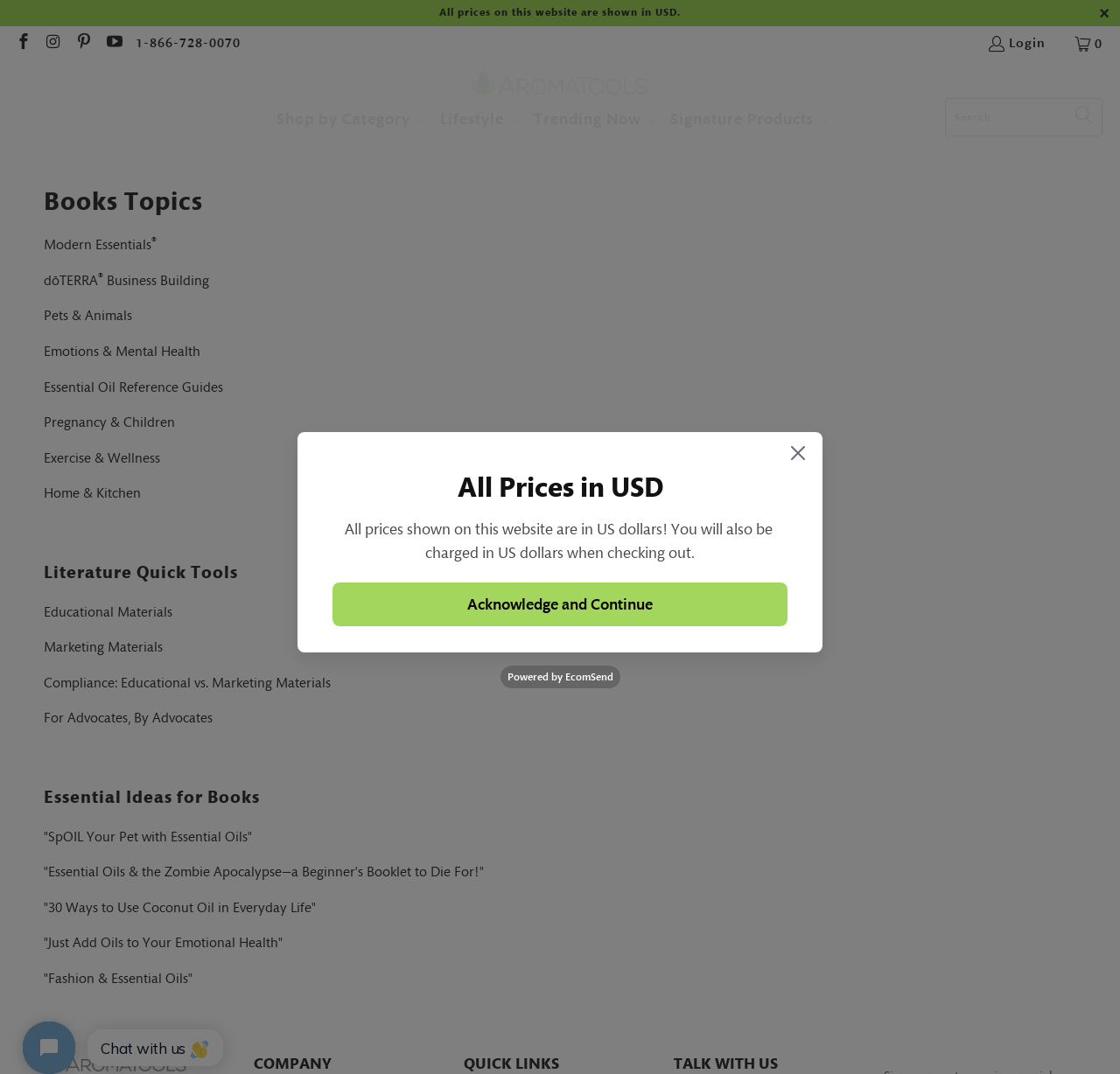Answer in one word or a short phrase: 
What is the currency used on this website?

USD